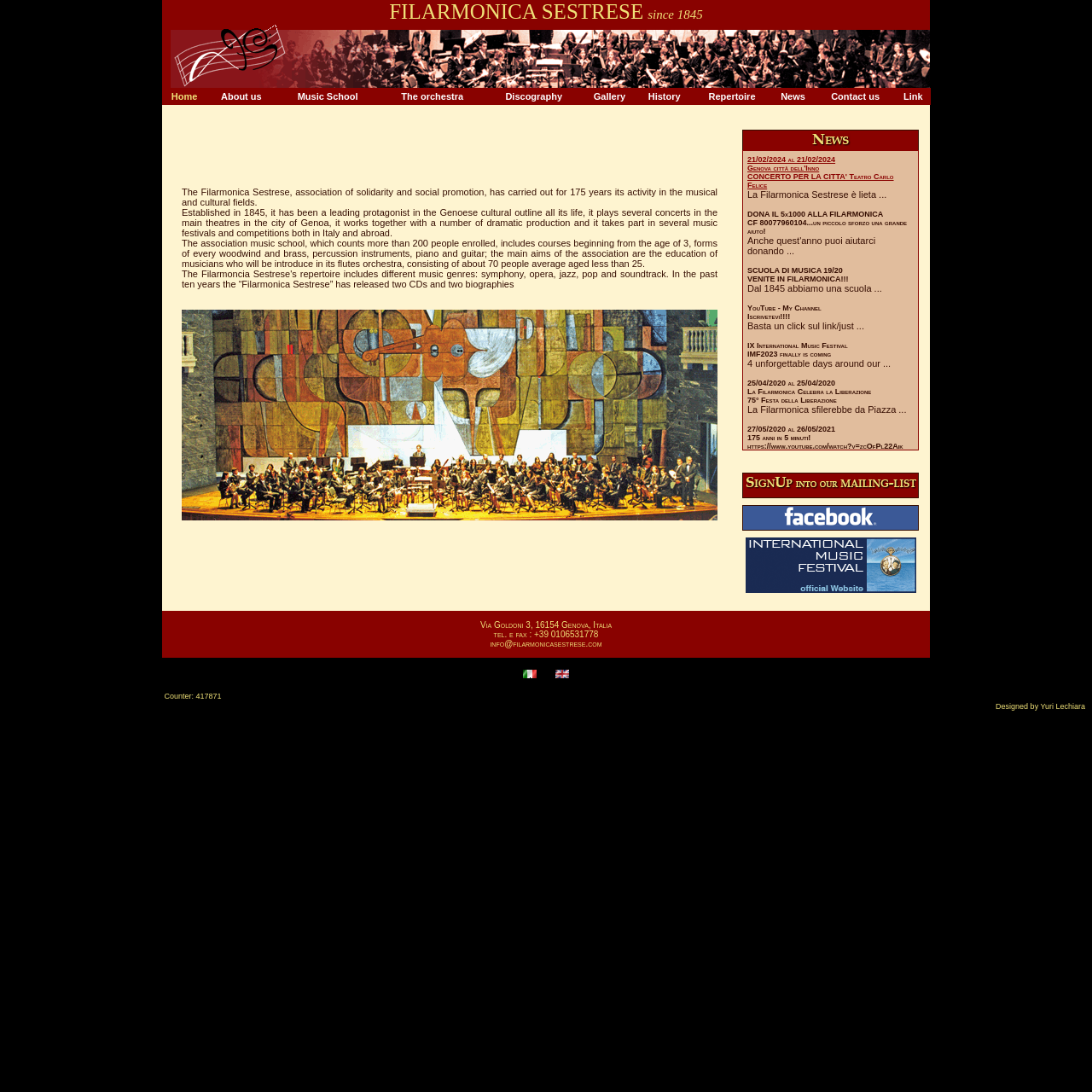Based on the element description title="International Music Festival", identify the bounding box of the UI element in the given webpage screenshot. The coordinates should be in the format (top-left x, top-left y, bottom-right x, bottom-right y) and must be between 0 and 1.

[0.682, 0.535, 0.839, 0.545]